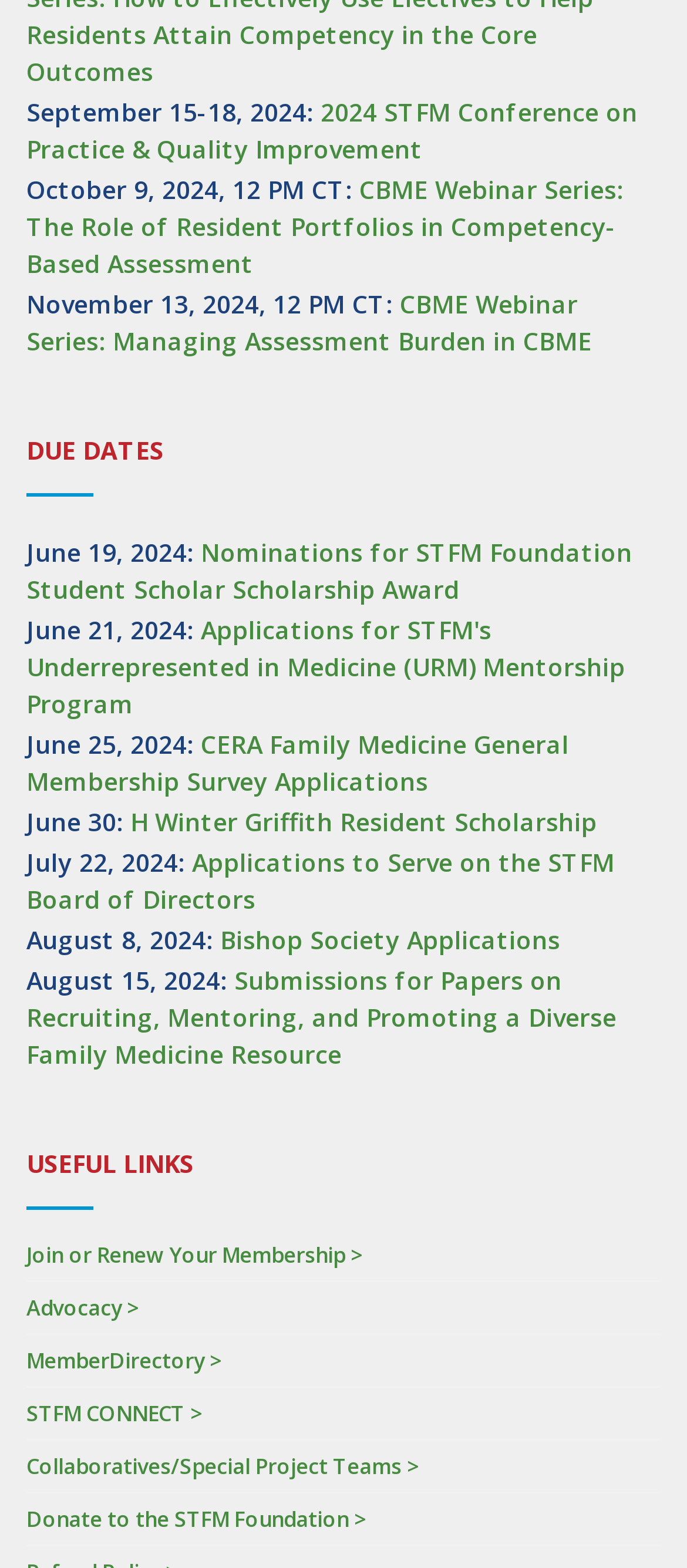What is the deadline for Nominations for STFM Foundation Student Scholar Scholarship Award?
Examine the image closely and answer the question with as much detail as possible.

I found the answer by looking at the section 'DUE DATES' on the webpage, where it lists 'June 19, 2024' as the deadline for 'Nominations for STFM Foundation Student Scholar Scholarship Award'.